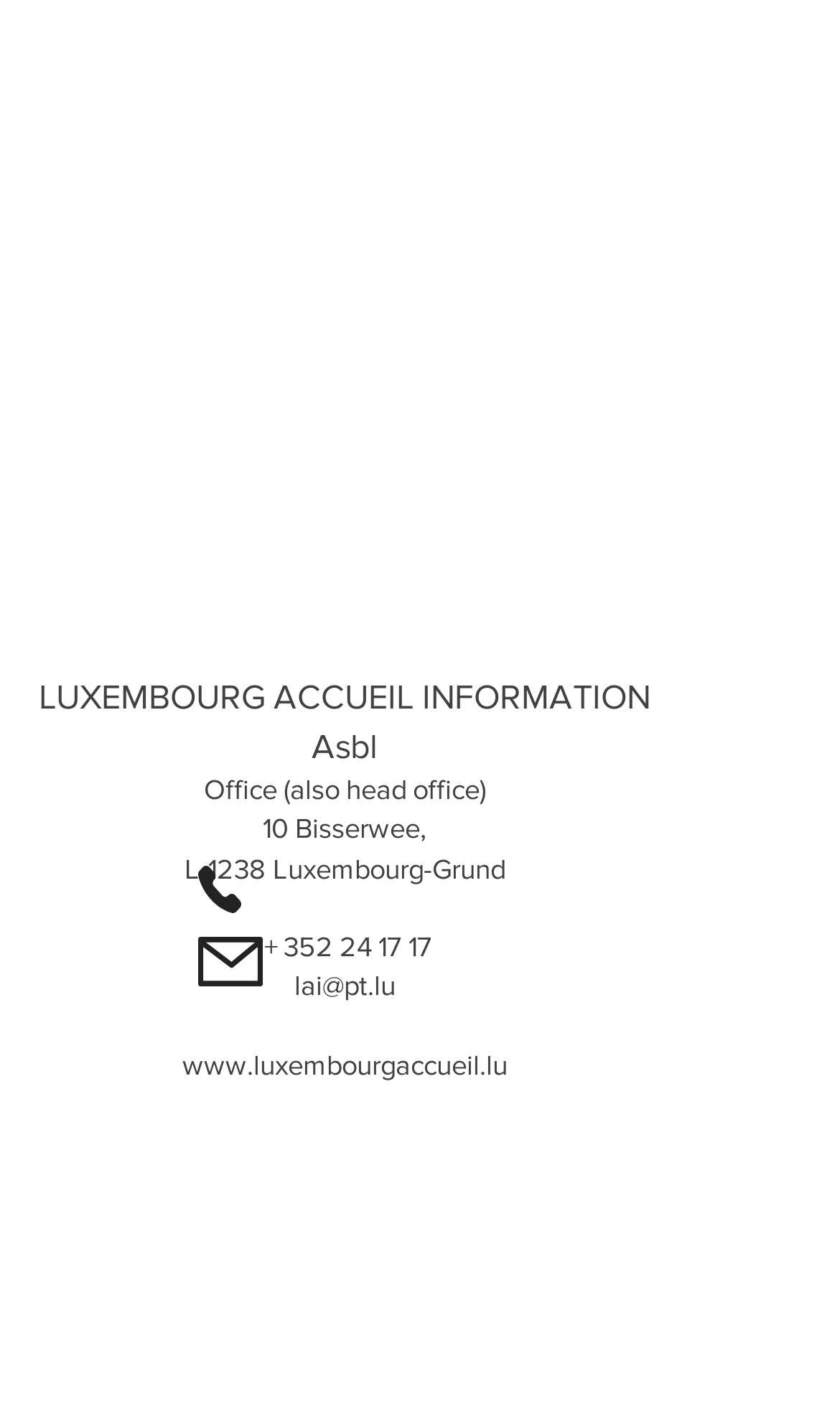Please answer the following question using a single word or phrase: What is the phone number of the organization?

352 24 17 17